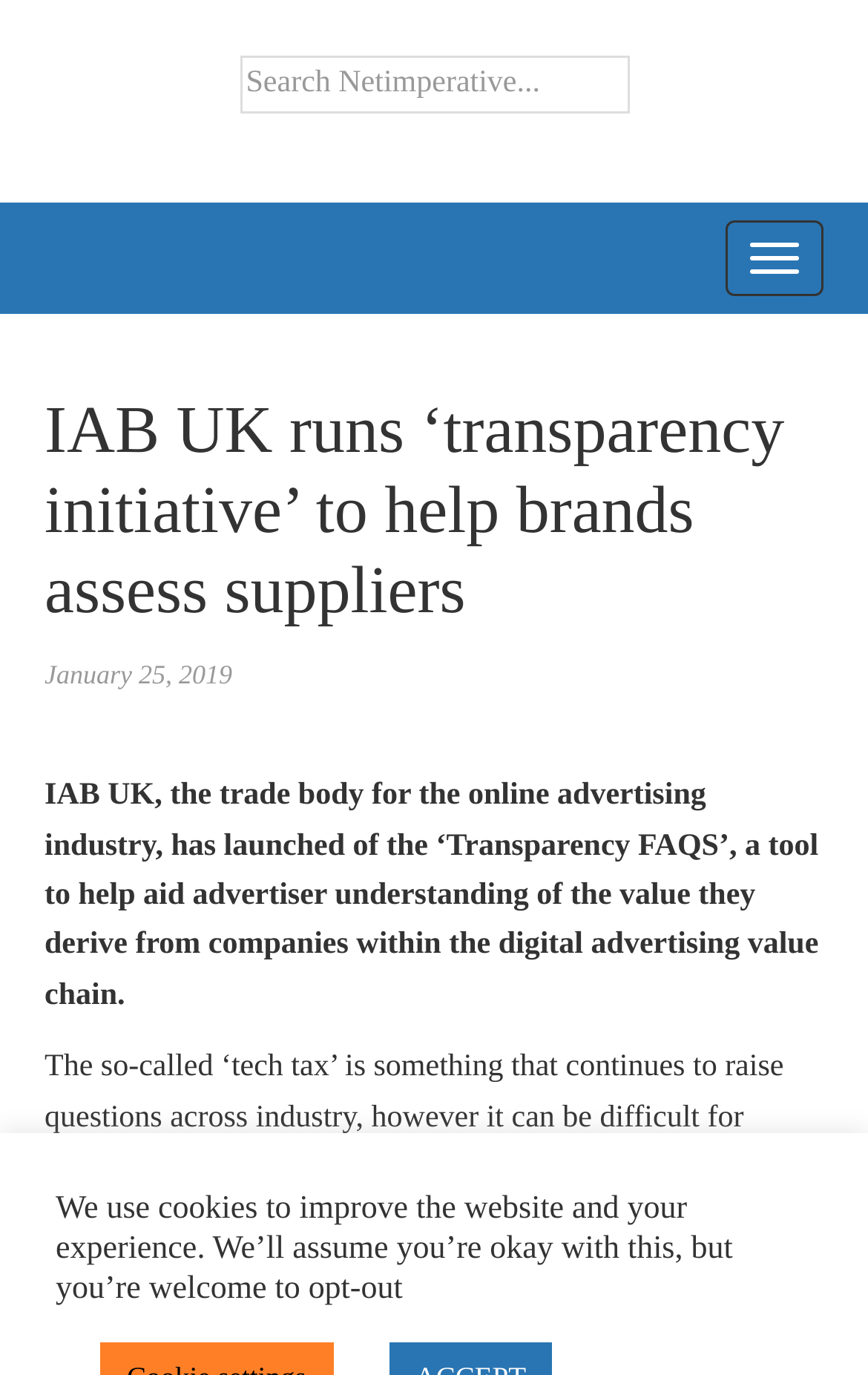Provide a brief response to the question using a single word or phrase: 
What can be searched on this webpage?

unknown